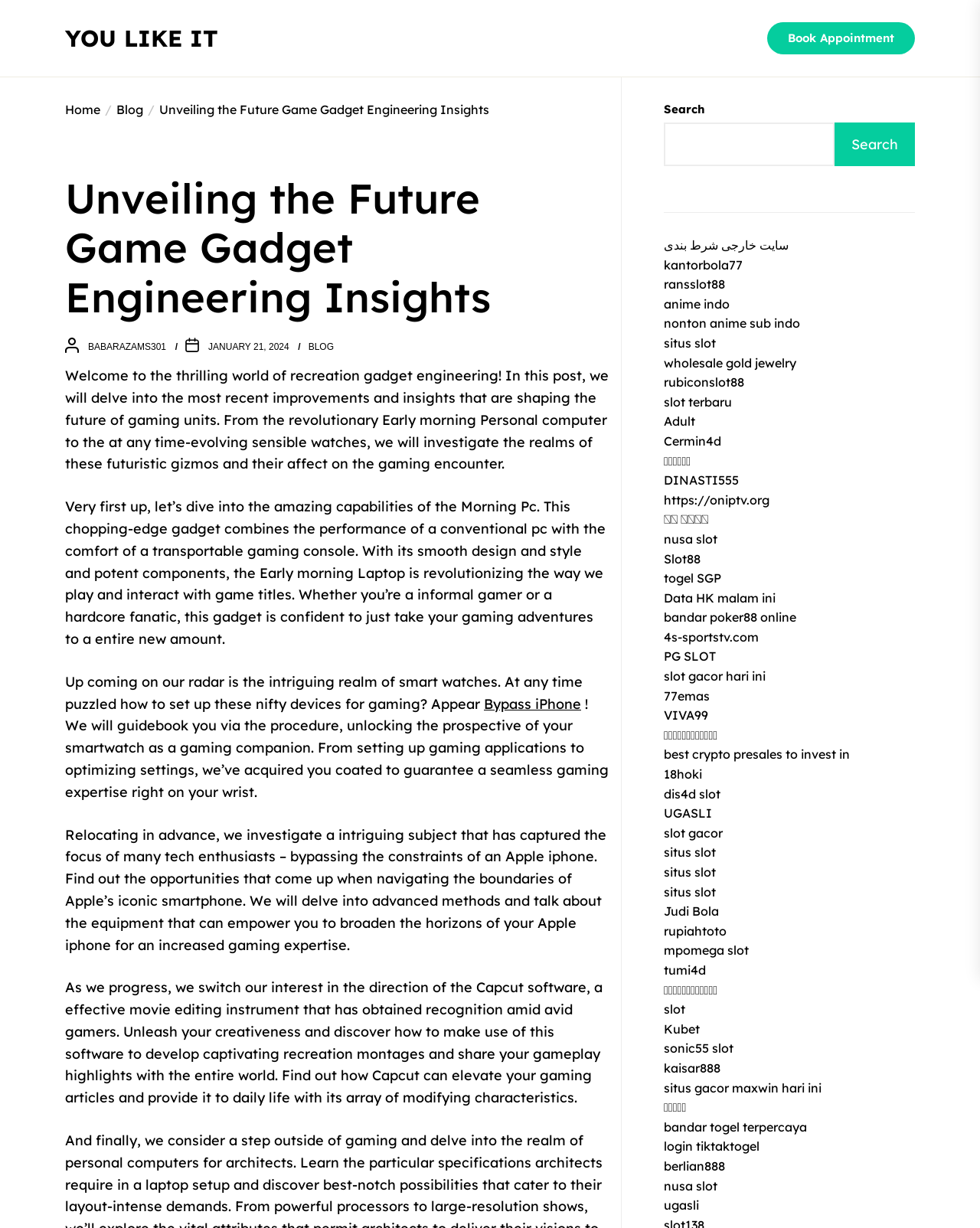What is the topic of the blog post?
Refer to the image and provide a one-word or short phrase answer.

Game Gadget Engineering Insights